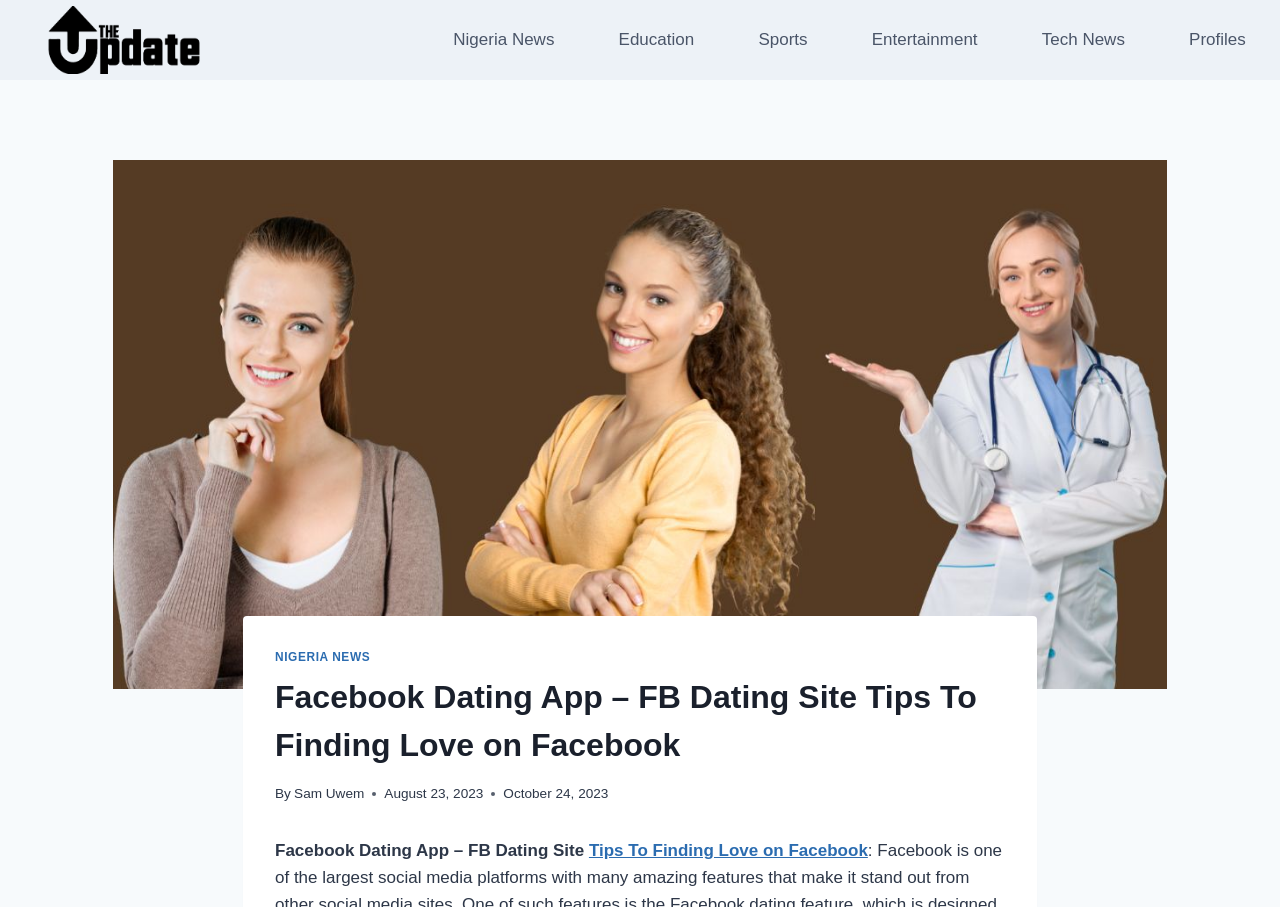Using the element description provided, determine the bounding box coordinates in the format (top-left x, top-left y, bottom-right x, bottom-right y). Ensure that all values are floating point numbers between 0 and 1. Element description: Profiles

[0.921, 0.018, 0.981, 0.07]